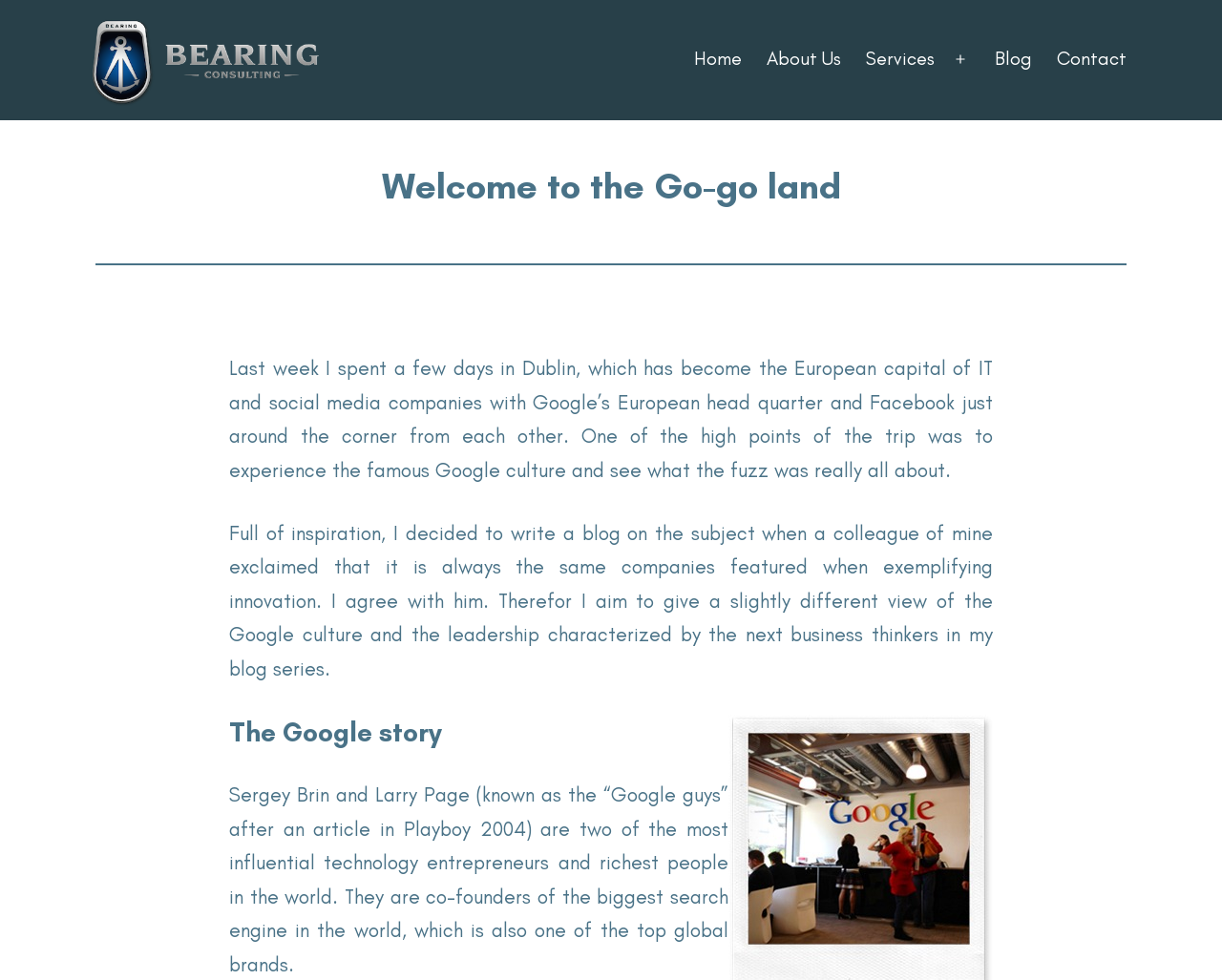What is the topic of the blog post?
Please use the image to provide a one-word or short phrase answer.

Google culture